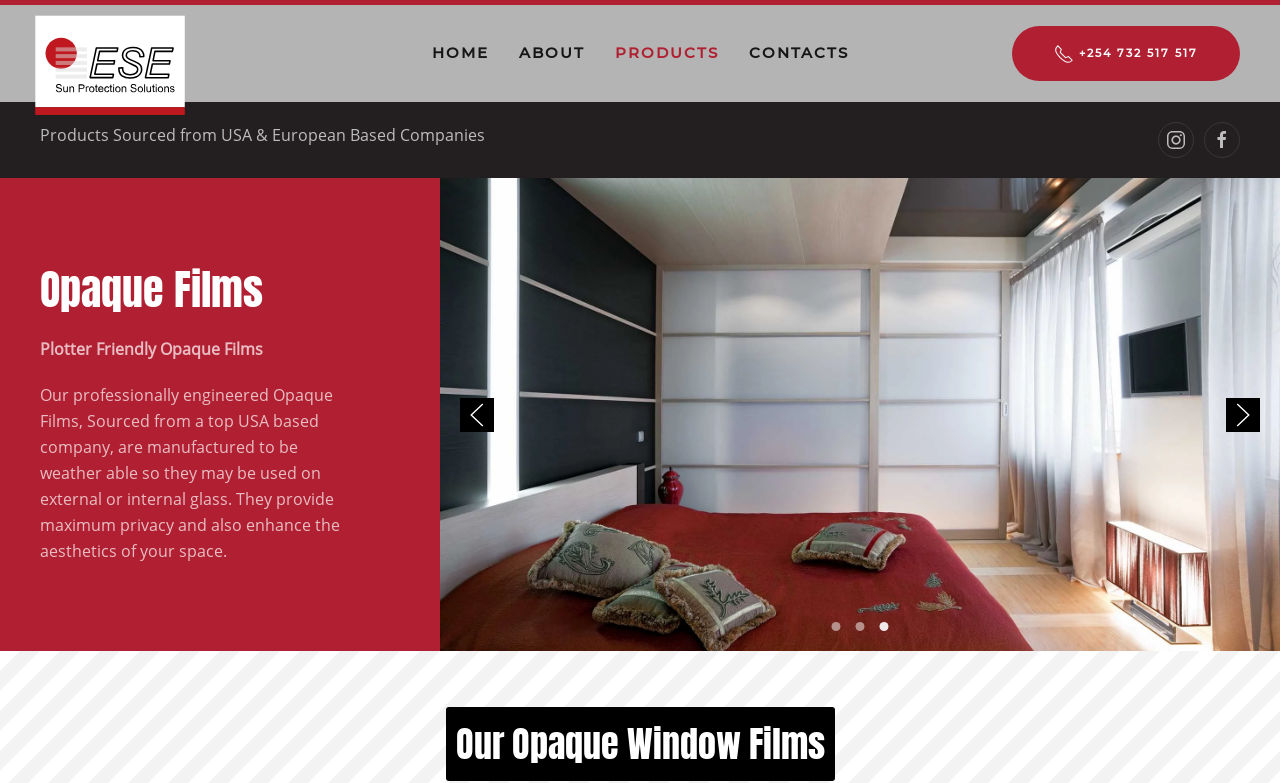What is the name of the company?
Based on the visual content, answer with a single word or a brief phrase.

Opaque Films - ESE